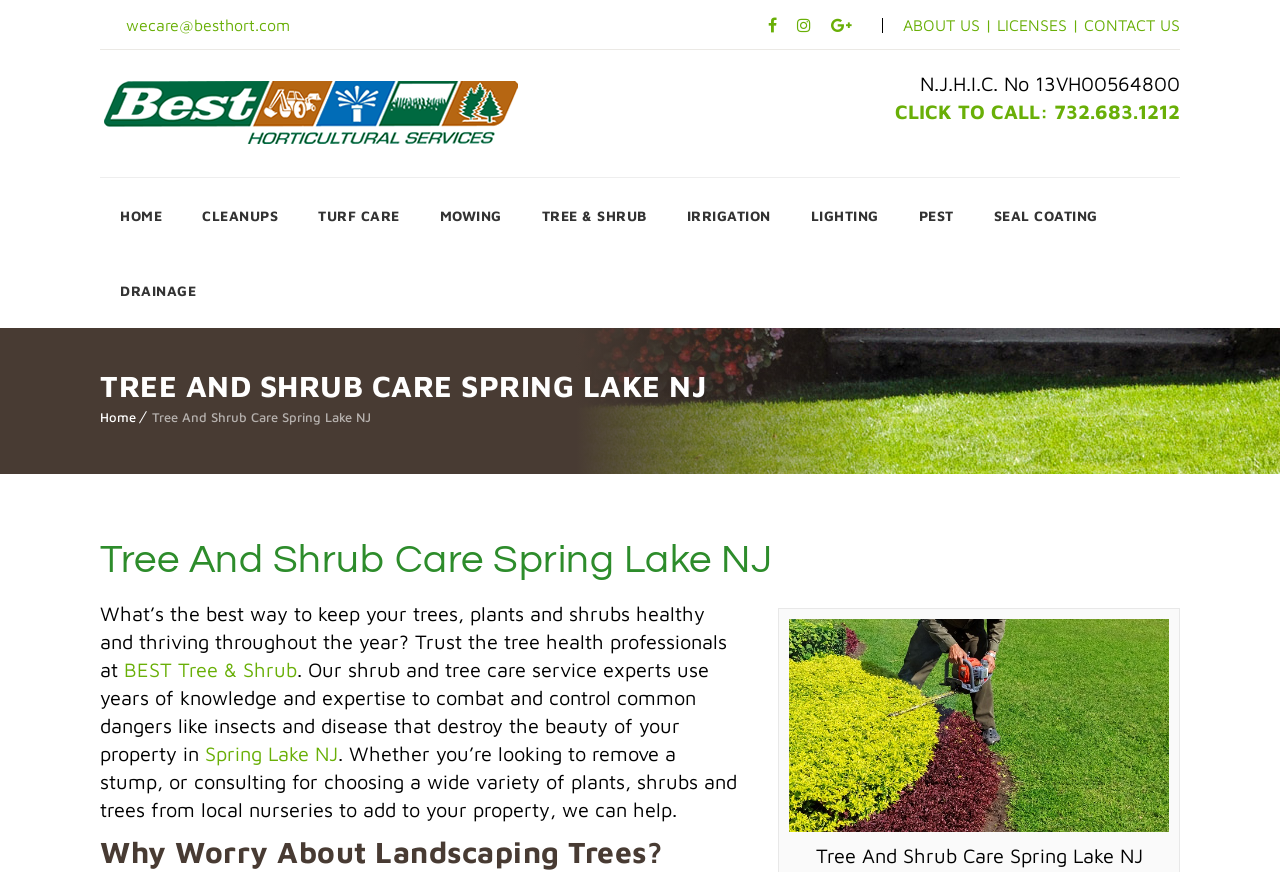What is the company's email address?
Please provide a comprehensive answer to the question based on the webpage screenshot.

I found the company's email address by looking at the link element with the text 'wecare@besthort.com' which is located at the top of the webpage.